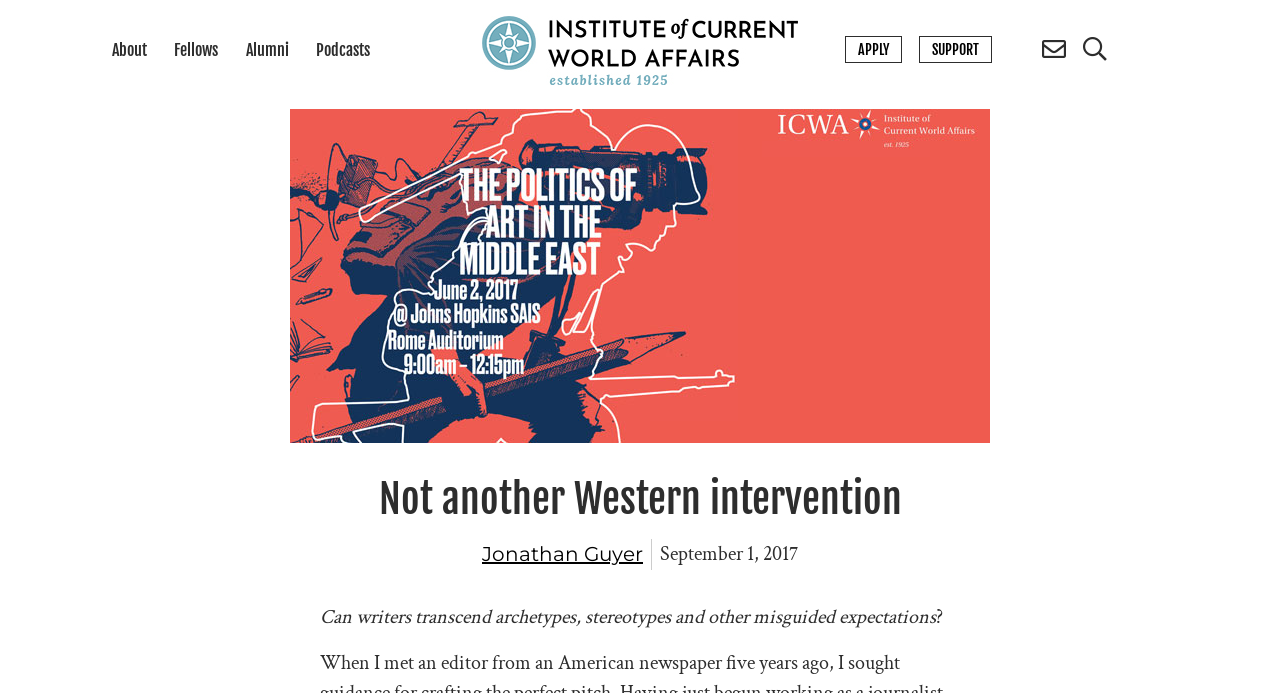Predict the bounding box coordinates of the area that should be clicked to accomplish the following instruction: "apply now". The bounding box coordinates should consist of four float numbers between 0 and 1, i.e., [left, top, right, bottom].

[0.66, 0.052, 0.705, 0.091]